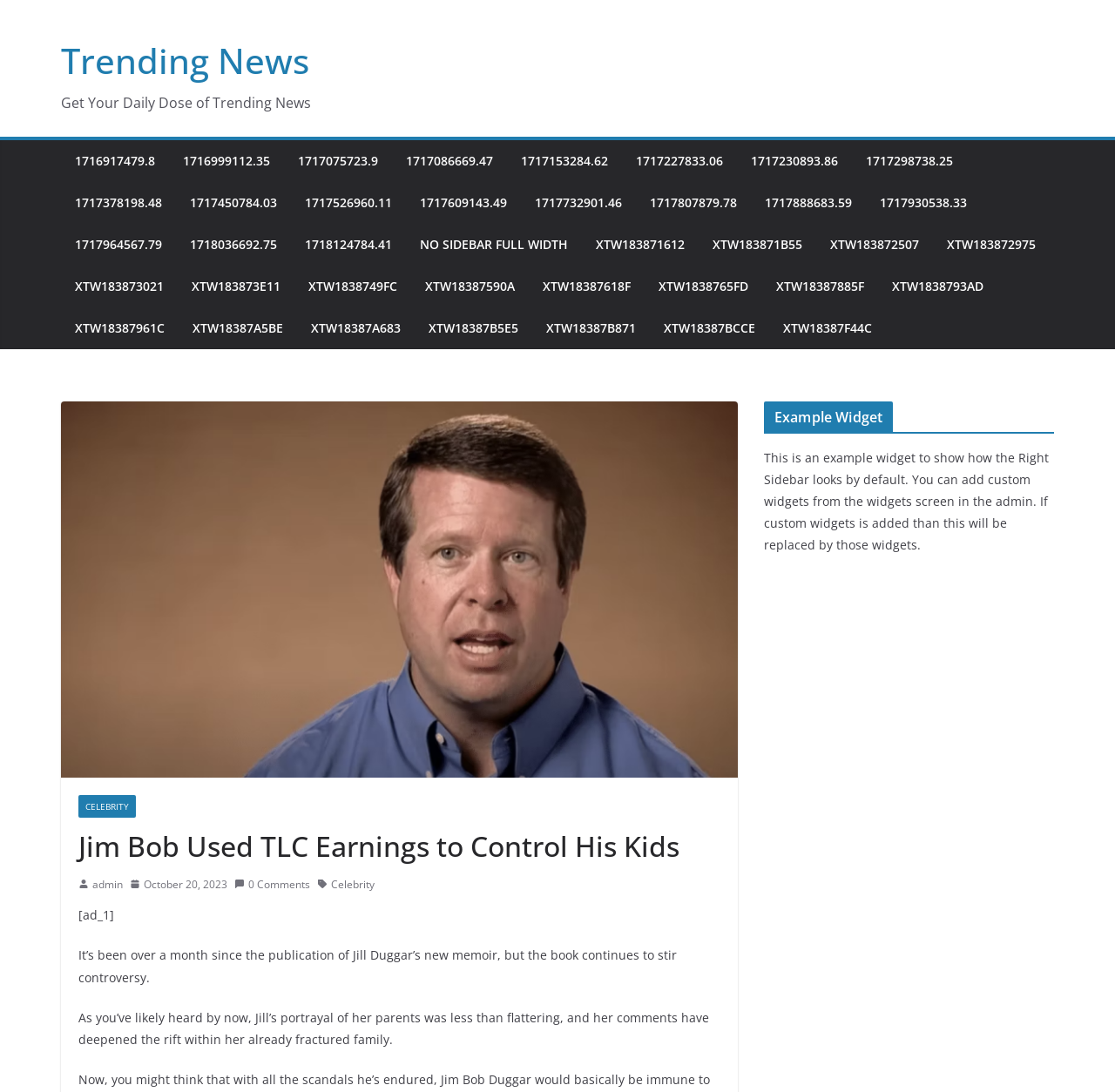Could you find the bounding box coordinates of the clickable area to complete this instruction: "View the Celebrity page"?

[0.07, 0.728, 0.122, 0.749]